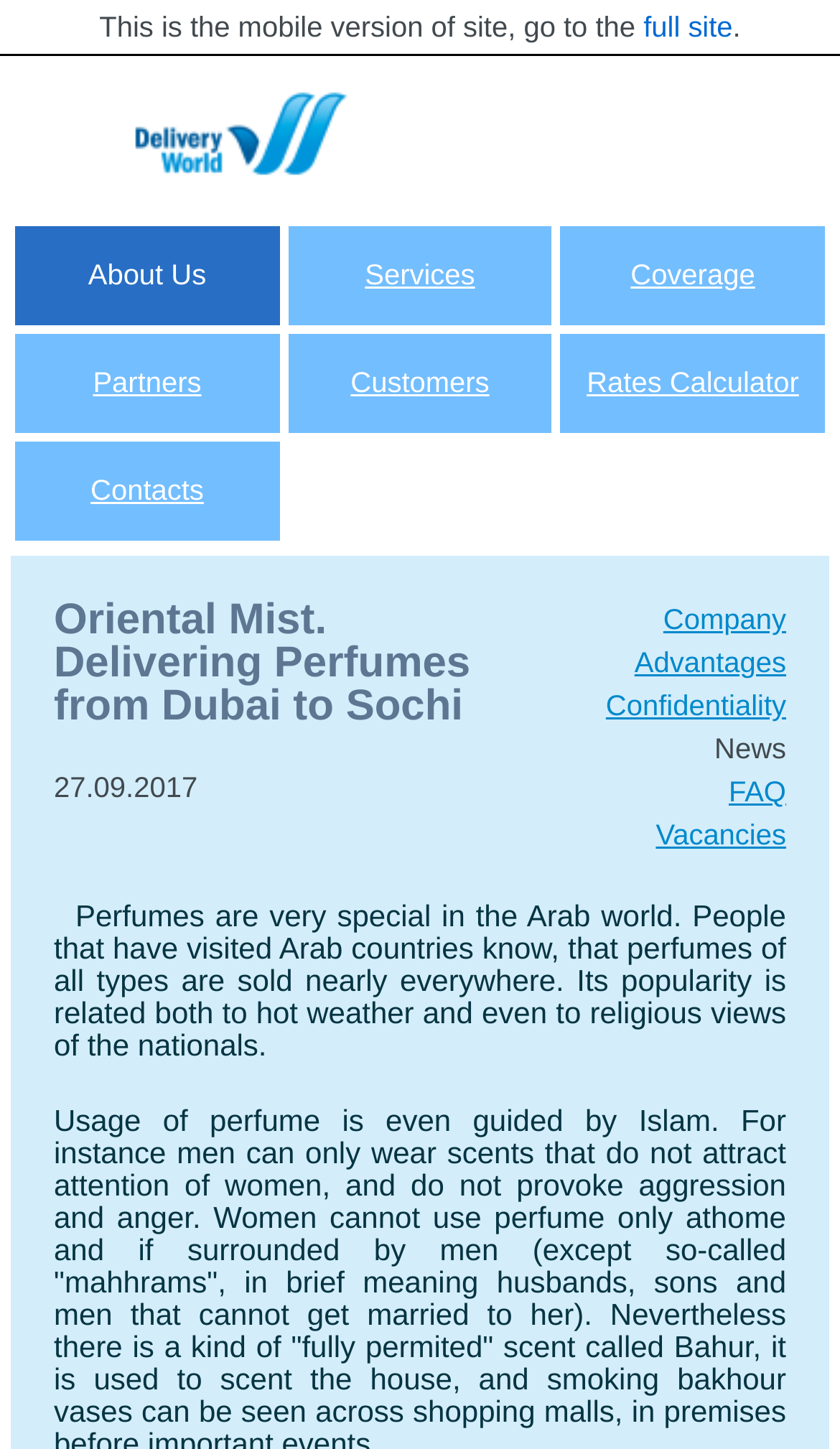Please identify the bounding box coordinates of the clickable element to fulfill the following instruction: "view news". The coordinates should be four float numbers between 0 and 1, i.e., [left, top, right, bottom].

[0.85, 0.505, 0.936, 0.528]